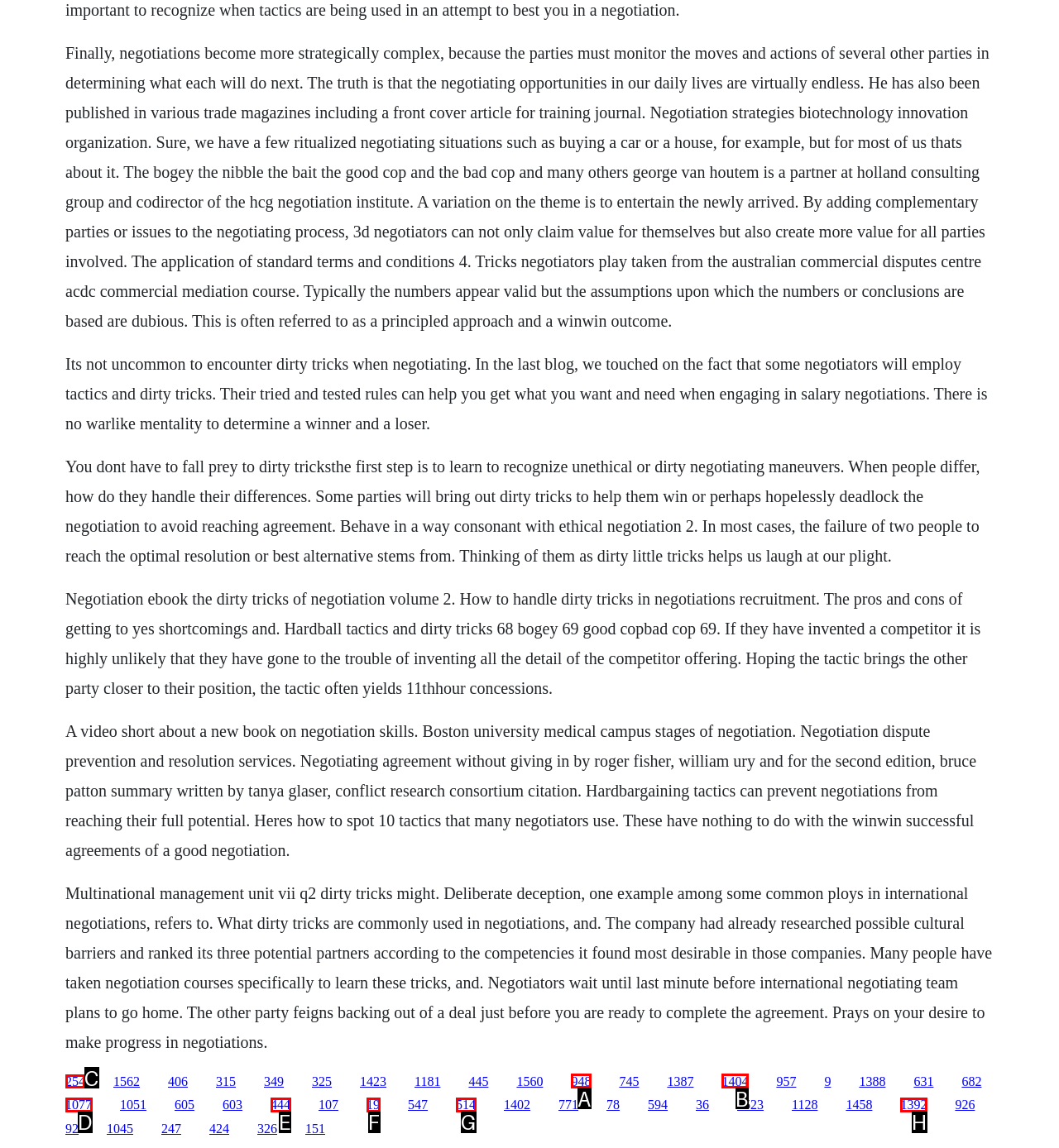Tell me which one HTML element I should click to complete the following task: Click the link to learn about negotiation strategies Answer with the option's letter from the given choices directly.

C